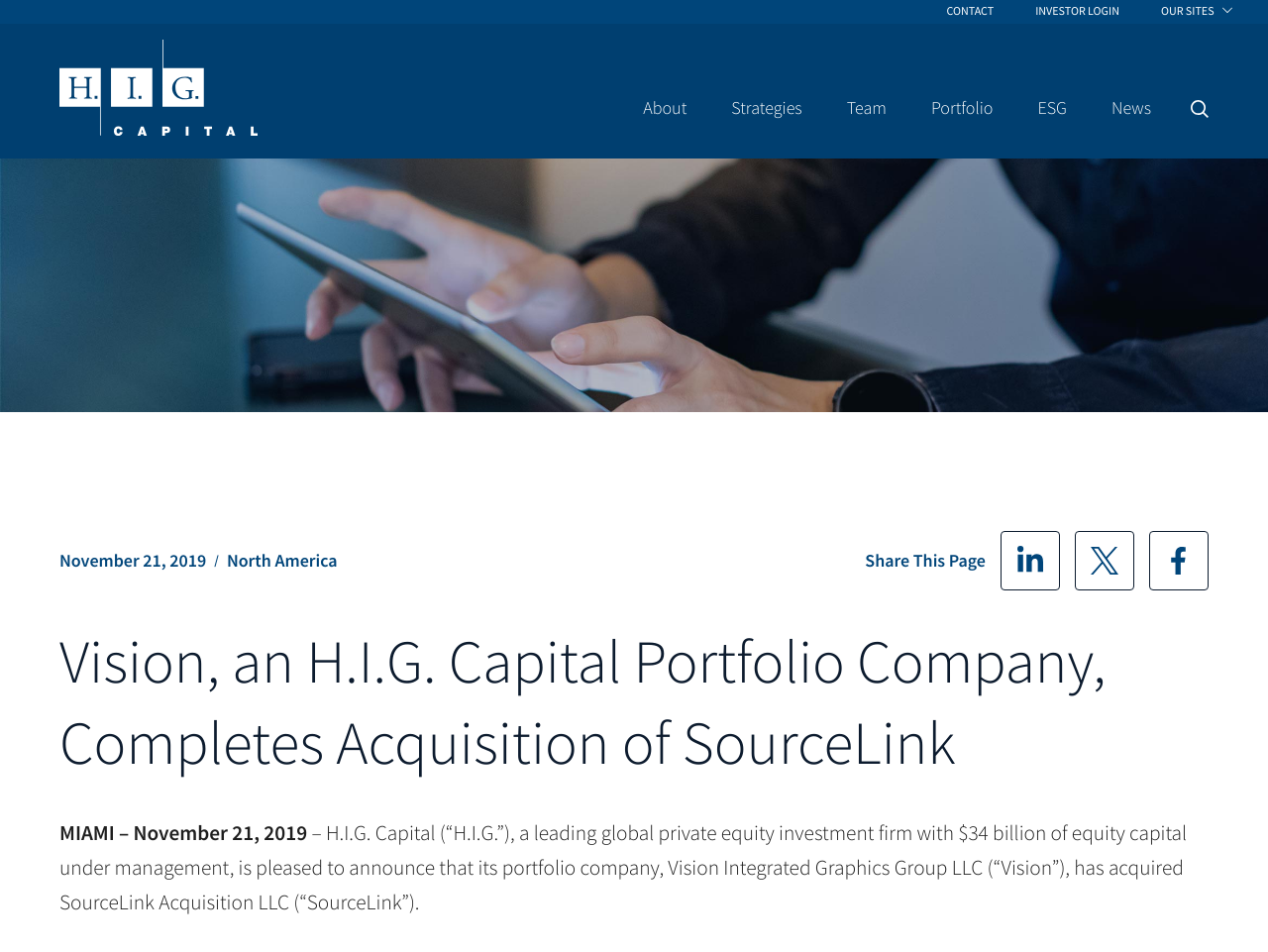What are the social media platforms available for sharing? From the image, respond with a single word or brief phrase.

LinkedIn, Twitter, Facebook